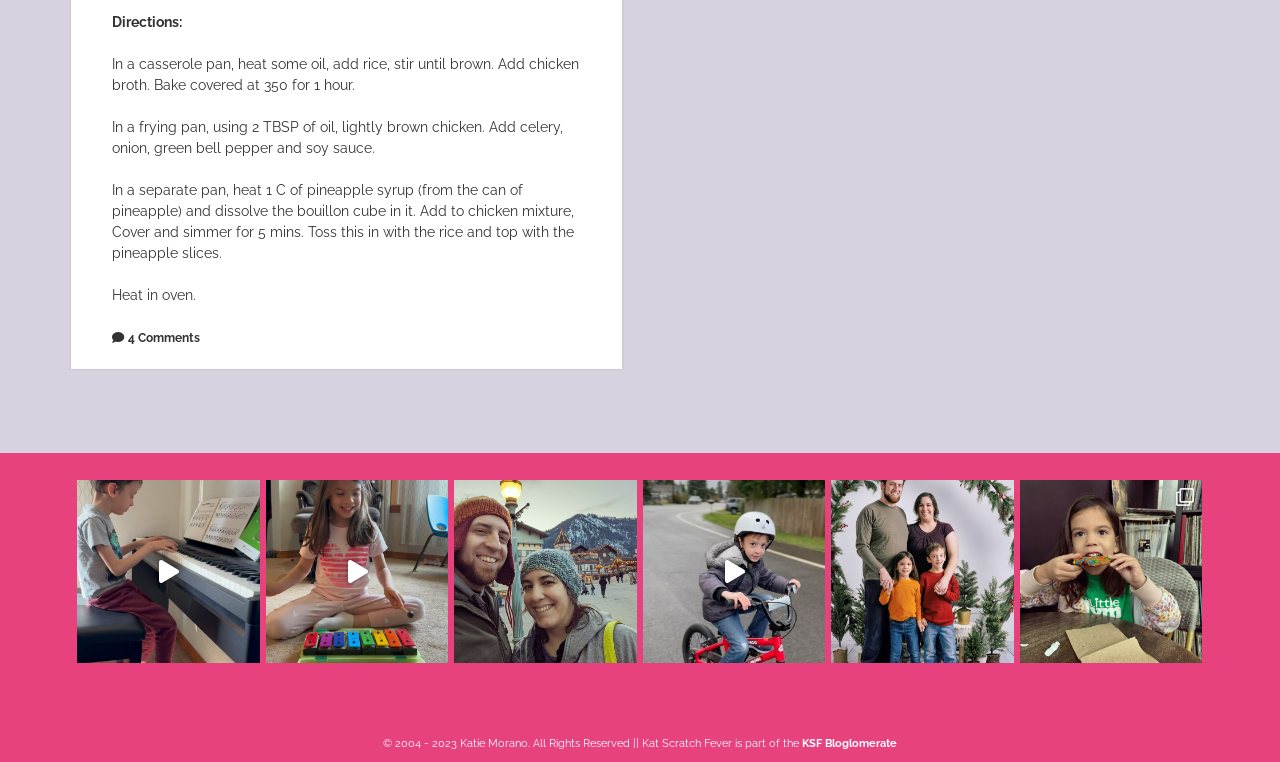Find the bounding box coordinates for the element that must be clicked to complete the instruction: "View comments". The coordinates should be four float numbers between 0 and 1, indicated as [left, top, right, bottom].

[0.1, 0.433, 0.157, 0.453]